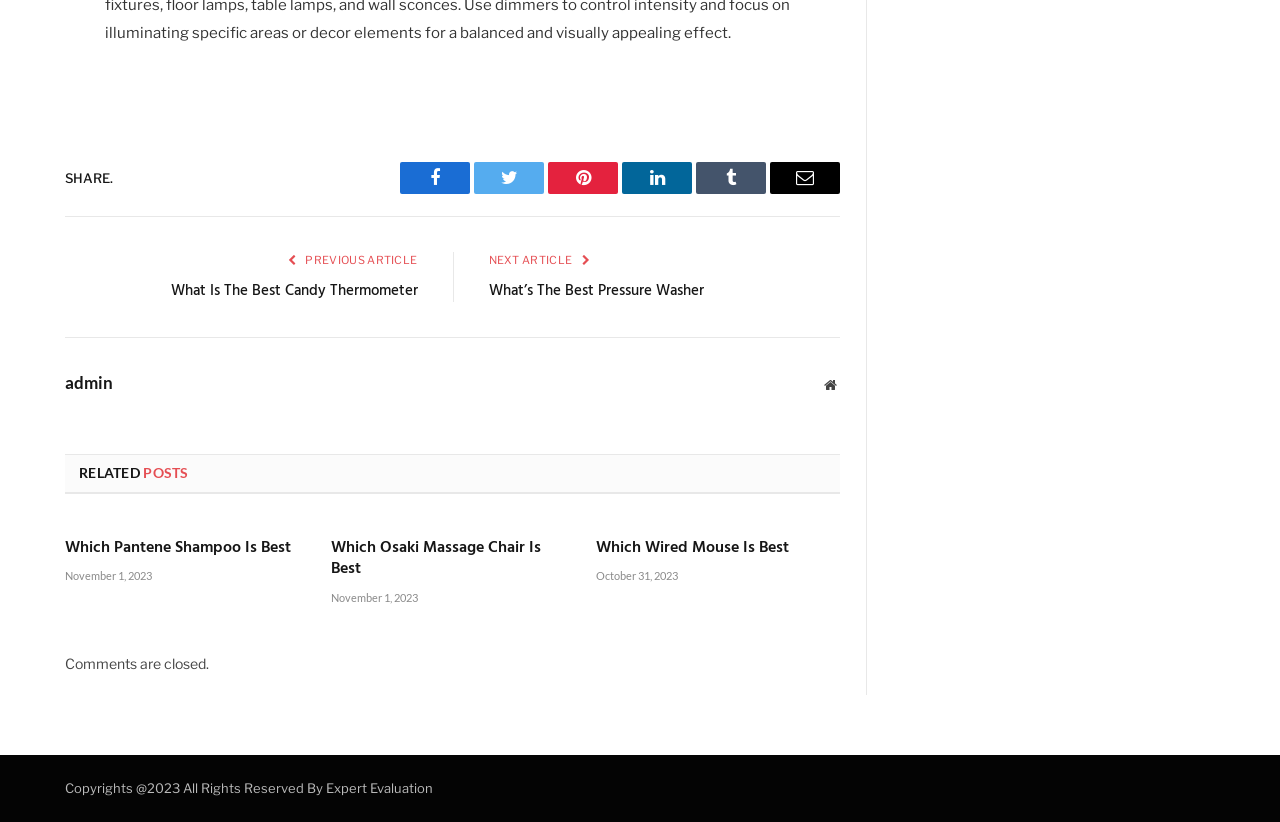Identify the bounding box coordinates of the area that should be clicked in order to complete the given instruction: "View related post about Pantene Shampoo". The bounding box coordinates should be four float numbers between 0 and 1, i.e., [left, top, right, bottom].

[0.051, 0.654, 0.241, 0.68]